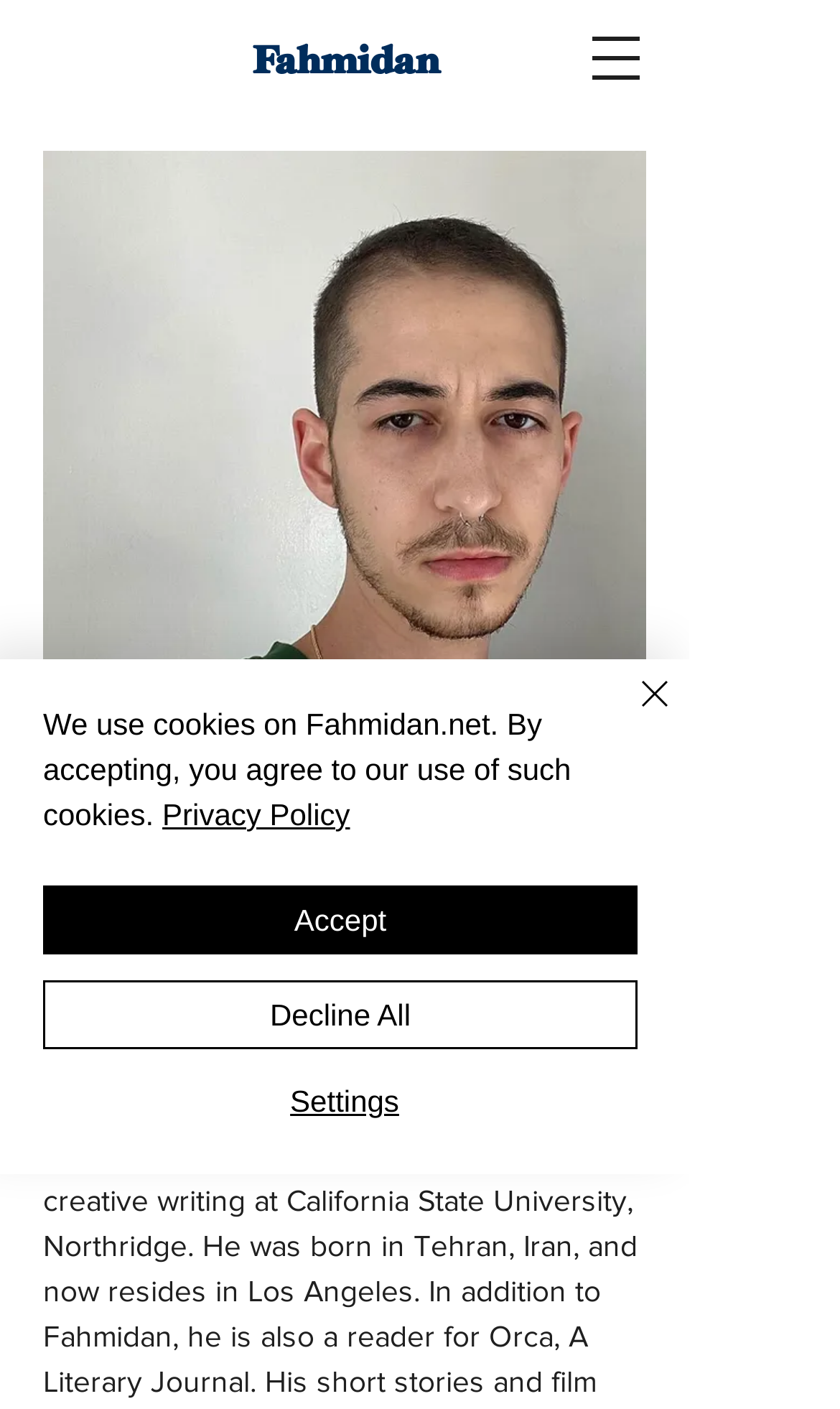Offer a comprehensive description of the webpage’s content and structure.

The webpage is about René Zadoorian, with the title "René Zadoorian | Fahmidan Journal" at the top. On the top right, there is a button to open the navigation menu. Below the title, there is a link to "Fahmidan" on the left side. 

To the right of the "Fahmidan" link, there is an image of René Zadoorian, which is a WhatsApp image taken on December 25, 2023, at 03:41:12. This image takes up a significant portion of the page, spanning from the top to about the middle of the page.

Below the image, there is a link to go back, denoted by "< Back". Next to it, there is a heading that reads "René Zadoorian". Below the heading, there is a static text that says "Reader".

At the bottom of the page, there is a cookie alert notification that spans across most of the page. The notification informs users that the website uses cookies and provides a link to the "Privacy Policy". There are three buttons within the notification: "Accept", "Decline All", and "Settings". On the top right of the notification, there is a "Close" button with a corresponding image.